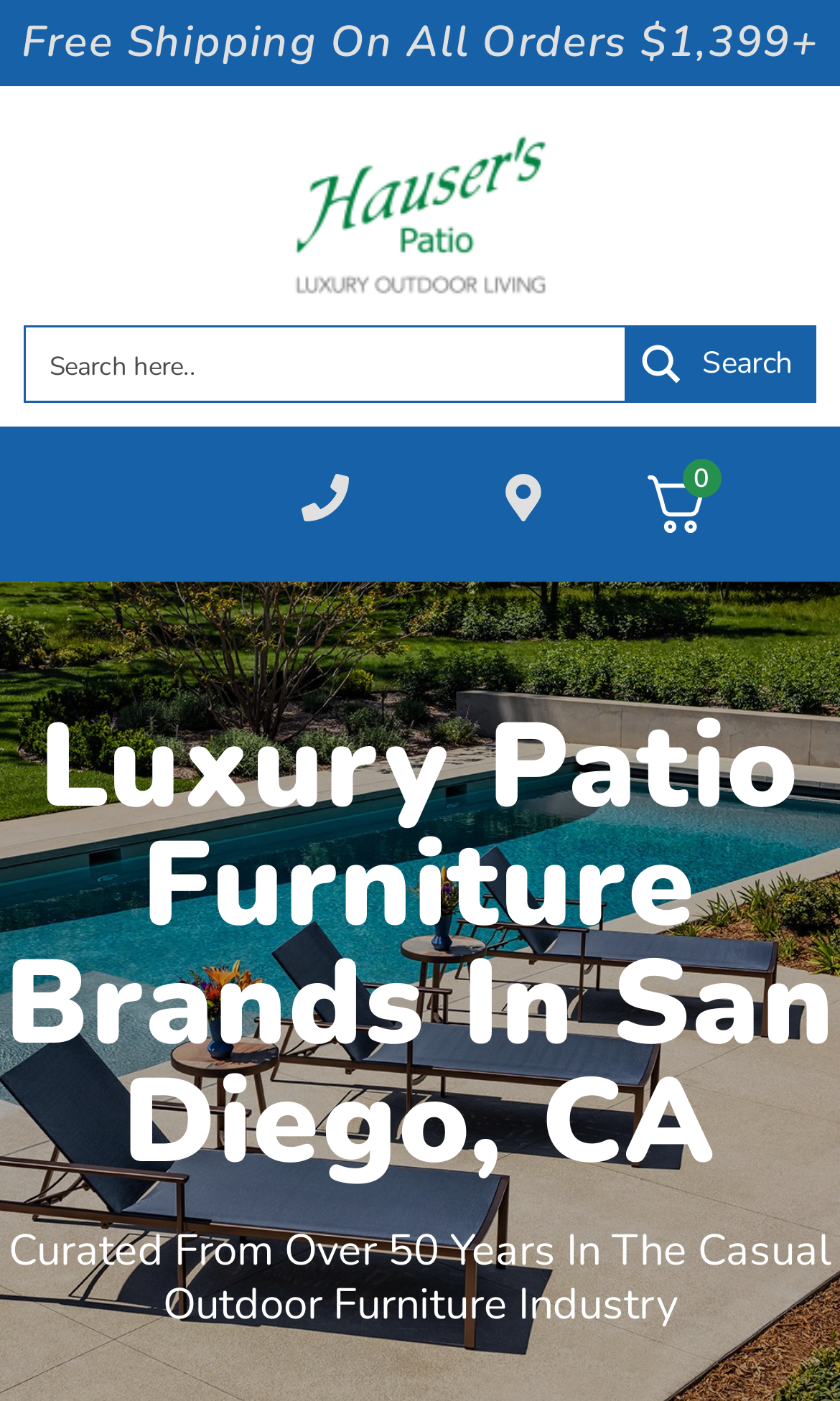Based on the element description "aria-label="Search input" name="phrase" placeholder="Search here.."", predict the bounding box coordinates of the UI element.

[0.059, 0.232, 0.721, 0.288]